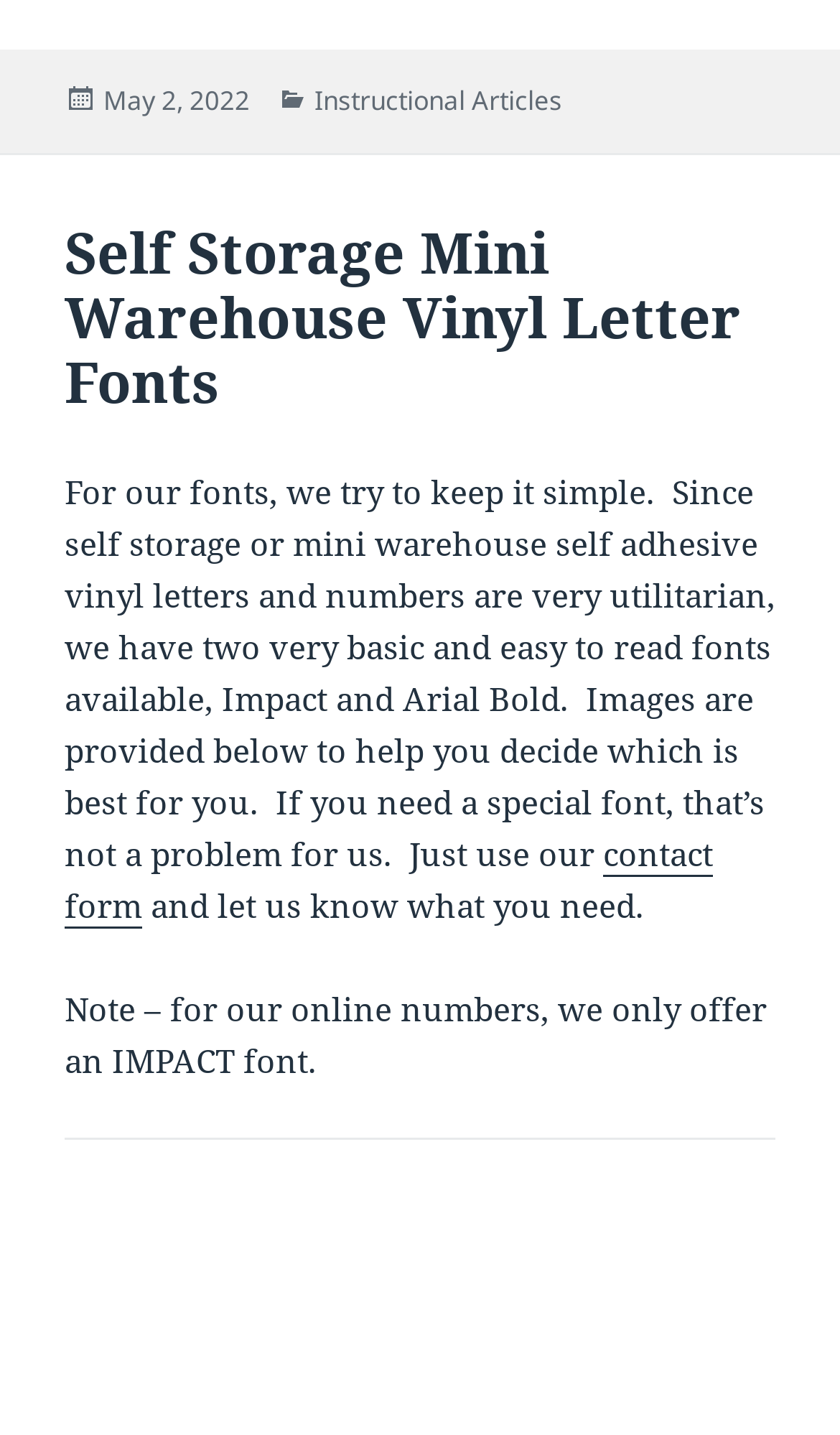Is the IMPACT font available for online numbers?
Using the visual information, answer the question in a single word or phrase.

Yes